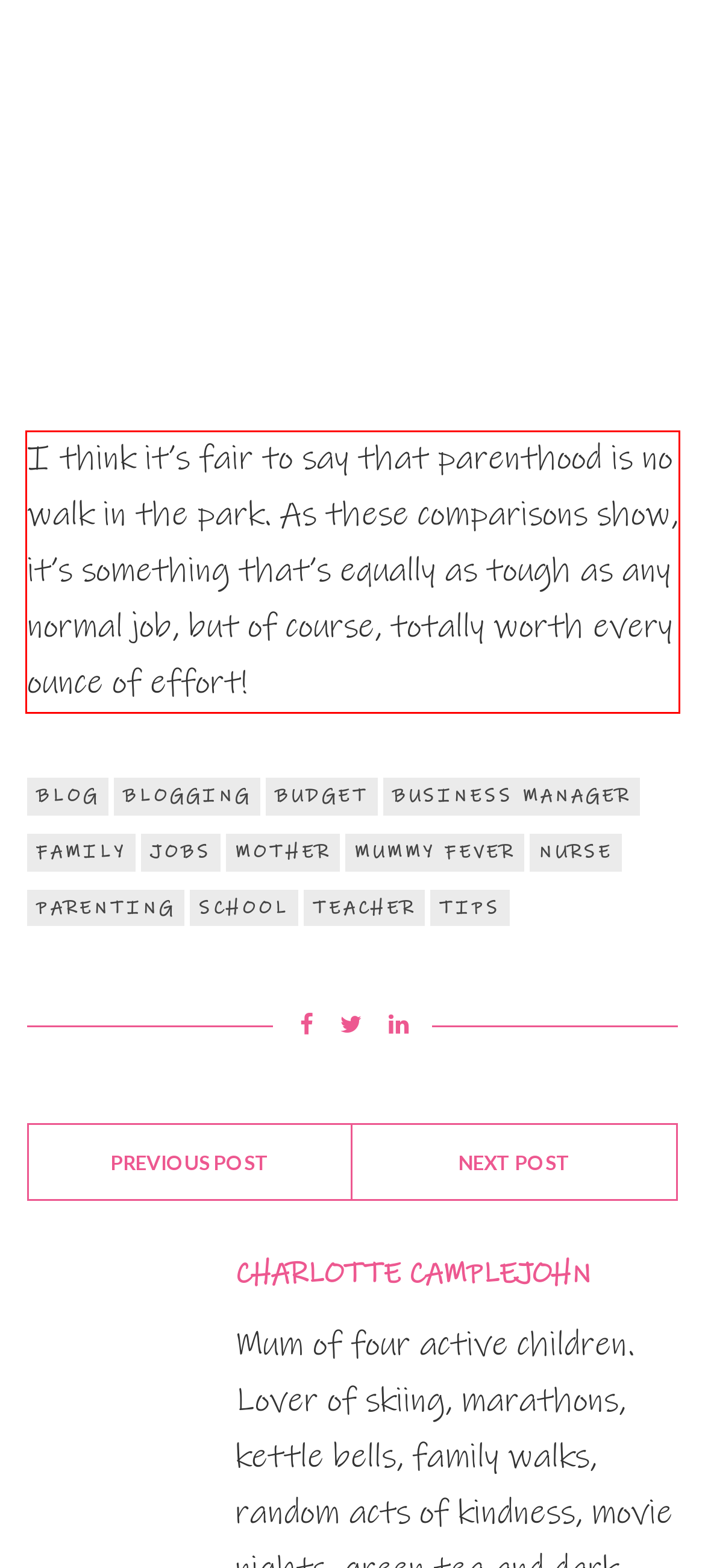From the screenshot of the webpage, locate the red bounding box and extract the text contained within that area.

I think it’s fair to say that parenthood is no walk in the park. As these comparisons show, it’s something that’s equally as tough as any normal job, but of course, totally worth every ounce of effort!